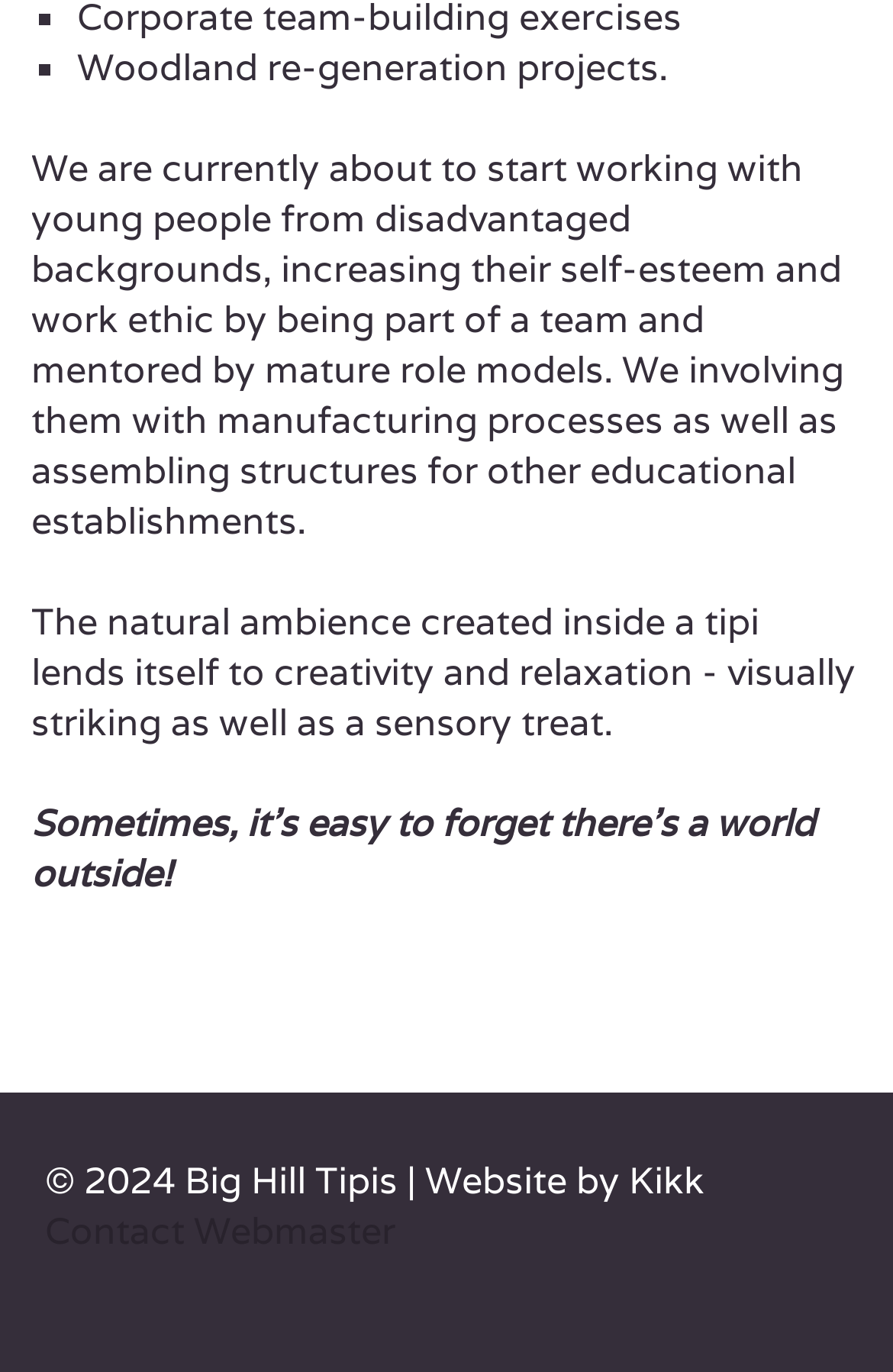Find the bounding box coordinates for the HTML element described in this sentence: "Contact Webmaster". Provide the coordinates as four float numbers between 0 and 1, in the format [left, top, right, bottom].

[0.05, 0.879, 0.442, 0.914]